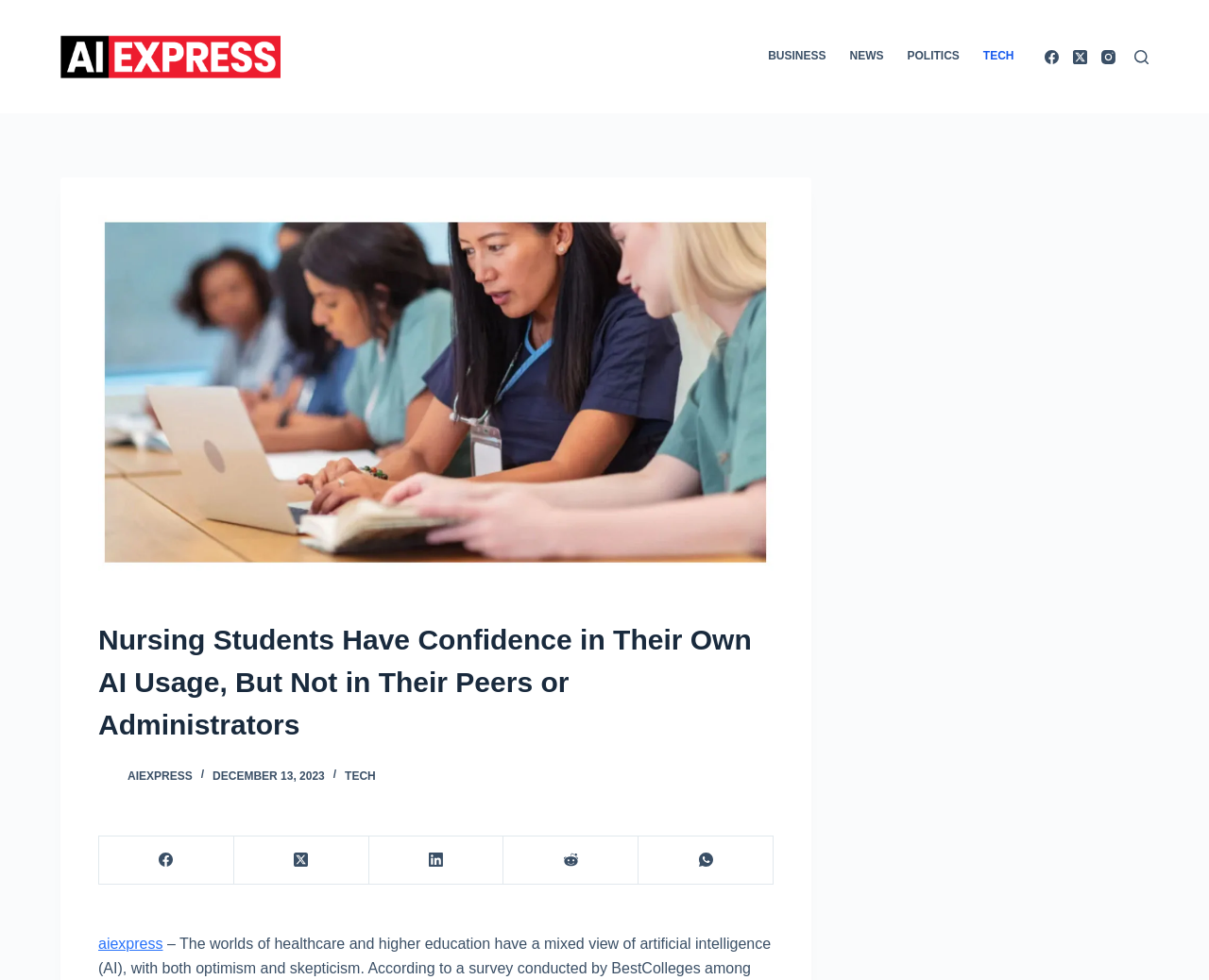Given the description "alt="Ai Express logo"", provide the bounding box coordinates of the corresponding UI element.

[0.05, 0.034, 0.232, 0.082]